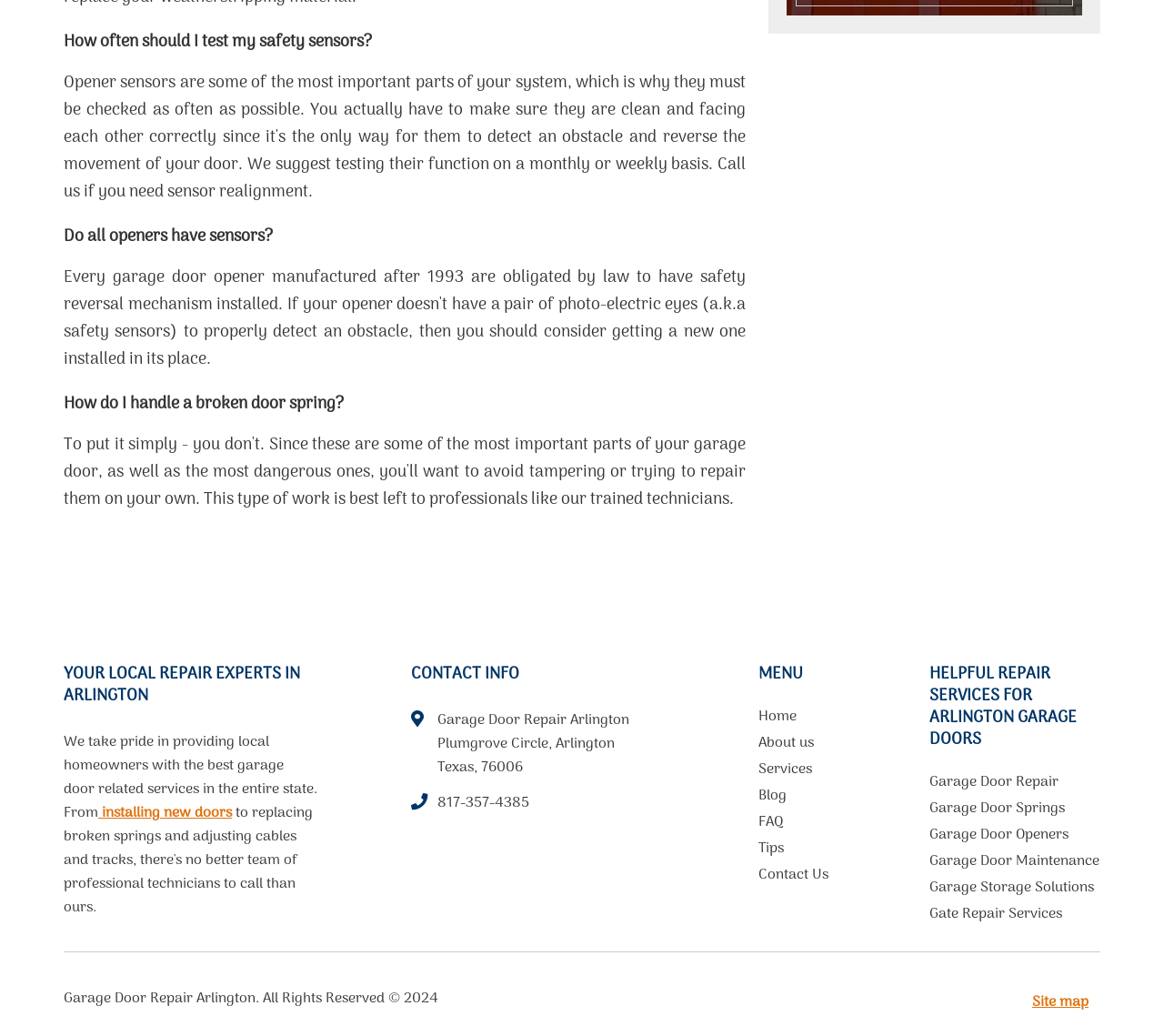Find the bounding box coordinates of the element you need to click on to perform this action: 'Click on 'Home''. The coordinates should be represented by four float values between 0 and 1, in the format [left, top, right, bottom].

[0.651, 0.684, 0.787, 0.709]